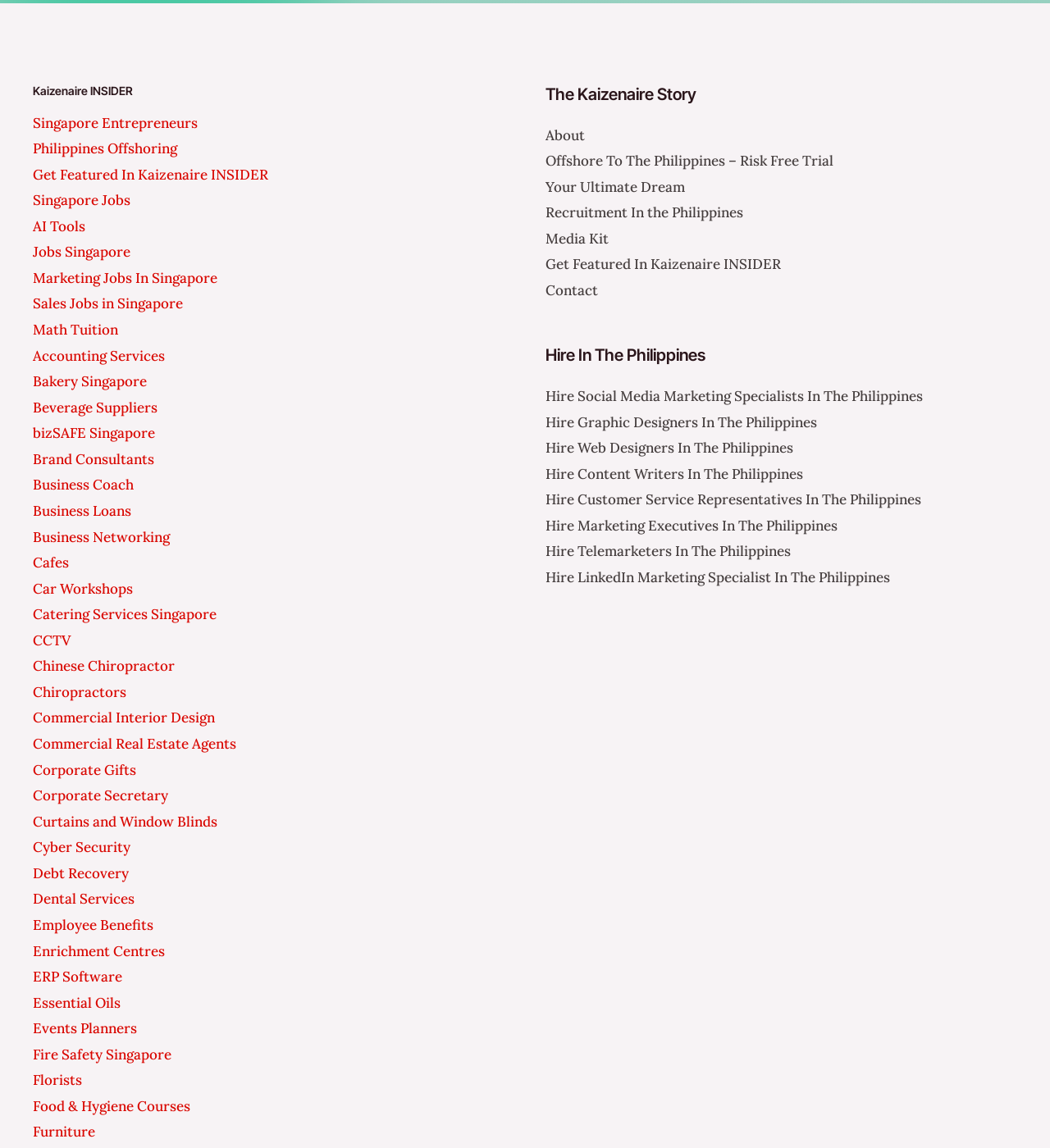Determine the bounding box coordinates of the element's region needed to click to follow the instruction: "Get Featured In Kaizenaire INSIDER". Provide these coordinates as four float numbers between 0 and 1, formatted as [left, top, right, bottom].

[0.031, 0.144, 0.255, 0.16]